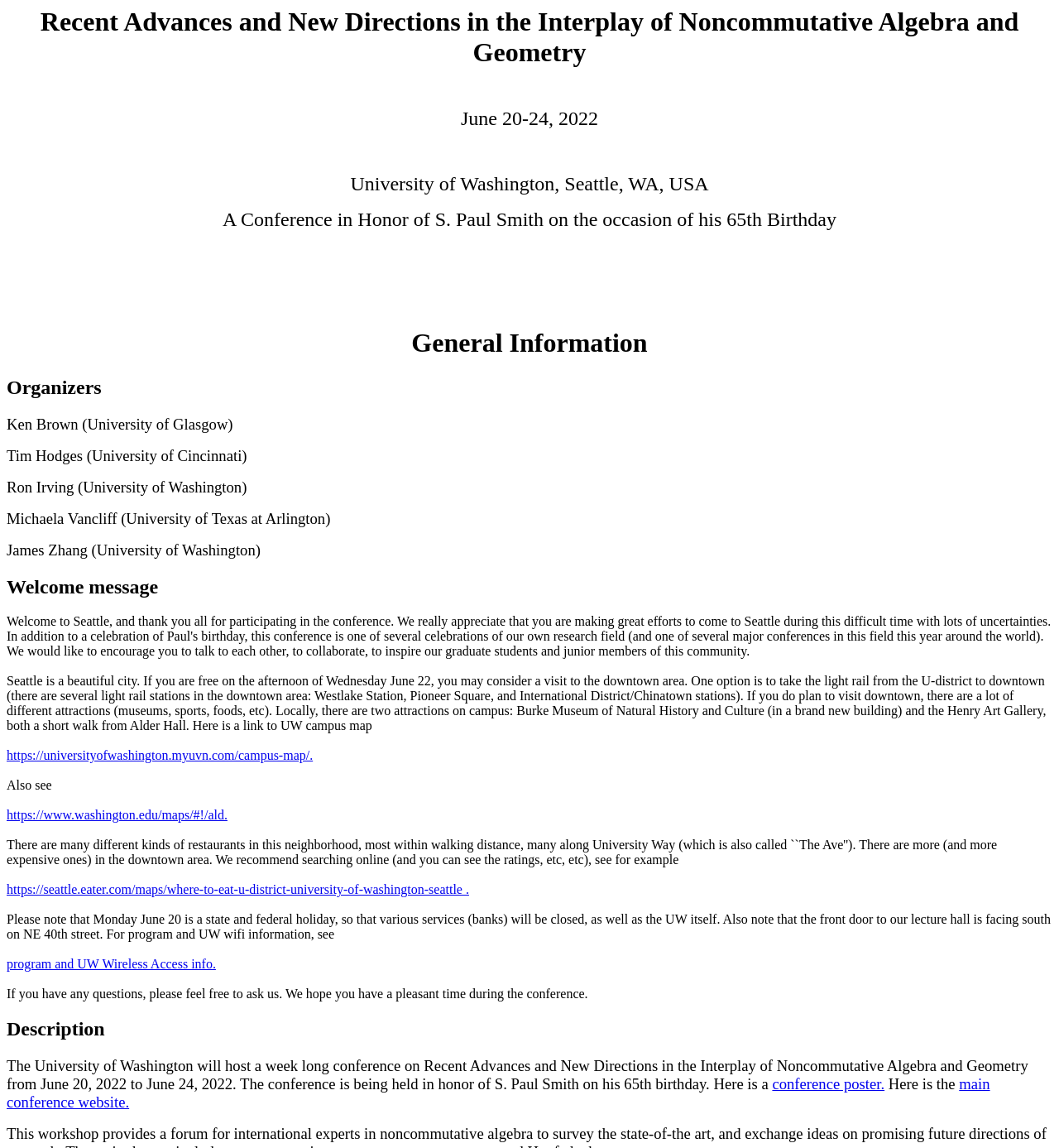Give a concise answer using only one word or phrase for this question:
What is the title of the conference?

Recent Advances and New Directions in the Interplay of Noncommutative Algebra and Geometry